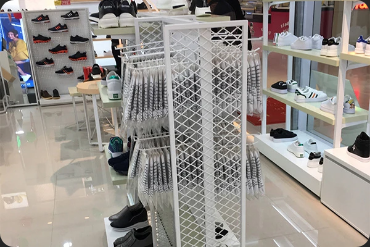Please give a one-word or short phrase response to the following question: 
What kind of clientele does the store cater to?

Youthful and dynamic